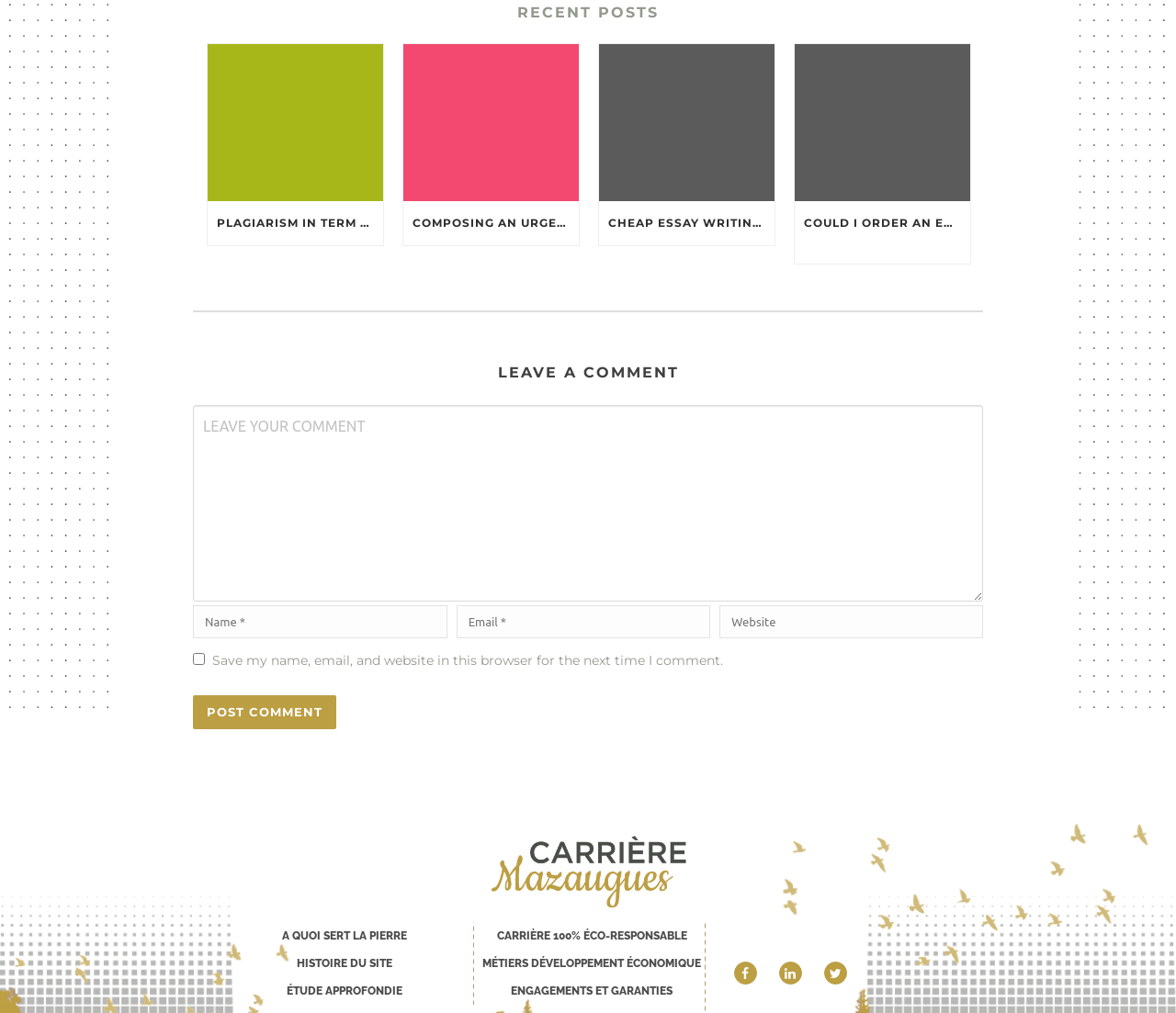Pinpoint the bounding box coordinates of the element you need to click to execute the following instruction: "Go to previous post". The bounding box should be represented by four float numbers between 0 and 1, in the format [left, top, right, bottom].

None